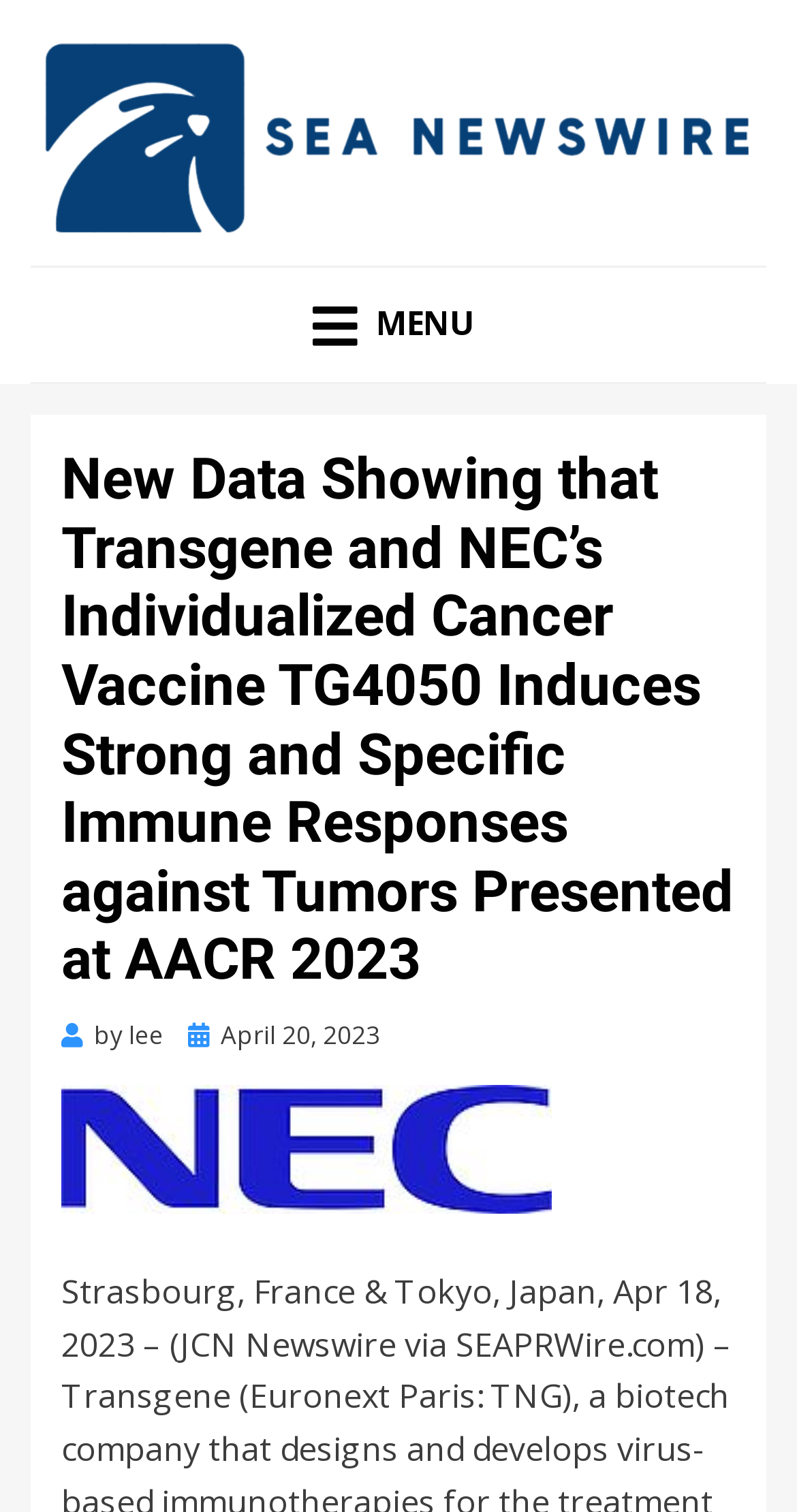What is the language of the text below the main heading?
Look at the image and respond with a one-word or short phrase answer.

Malay